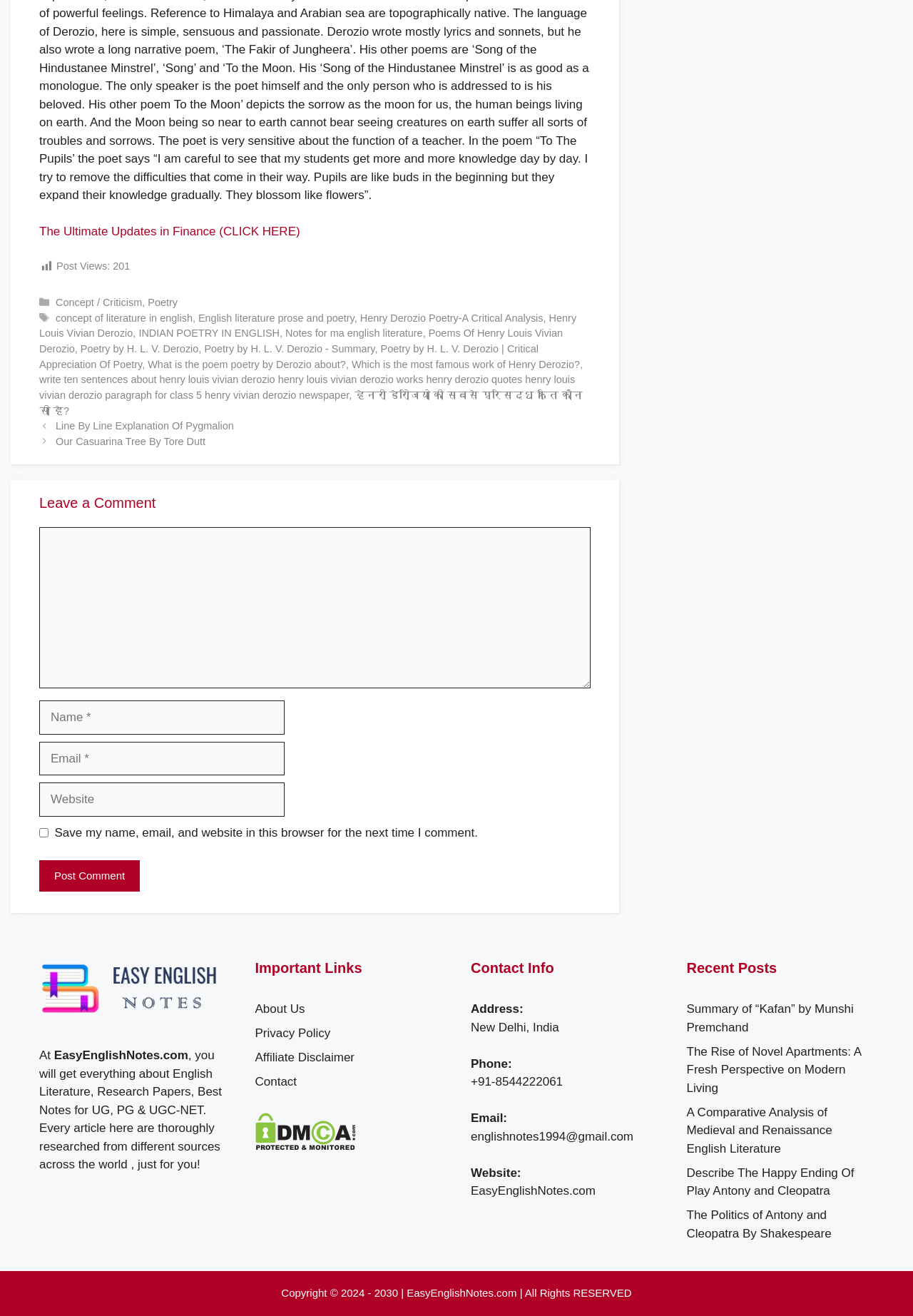Please find the bounding box coordinates of the element's region to be clicked to carry out this instruction: "Click the link to read about the updates in finance".

[0.043, 0.171, 0.329, 0.181]